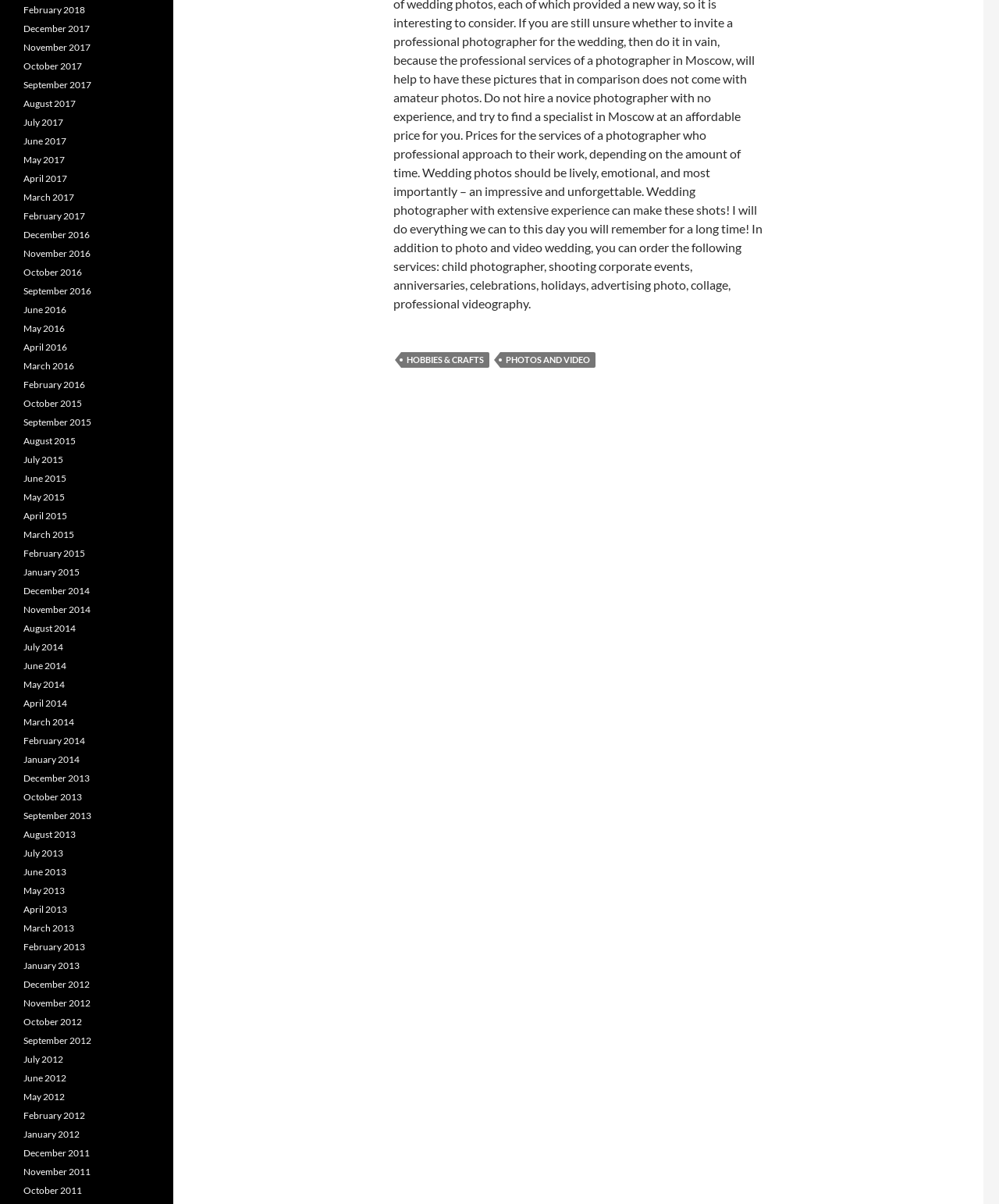Respond with a single word or phrase for the following question: 
What is the earliest month listed on the webpage?

October 2011